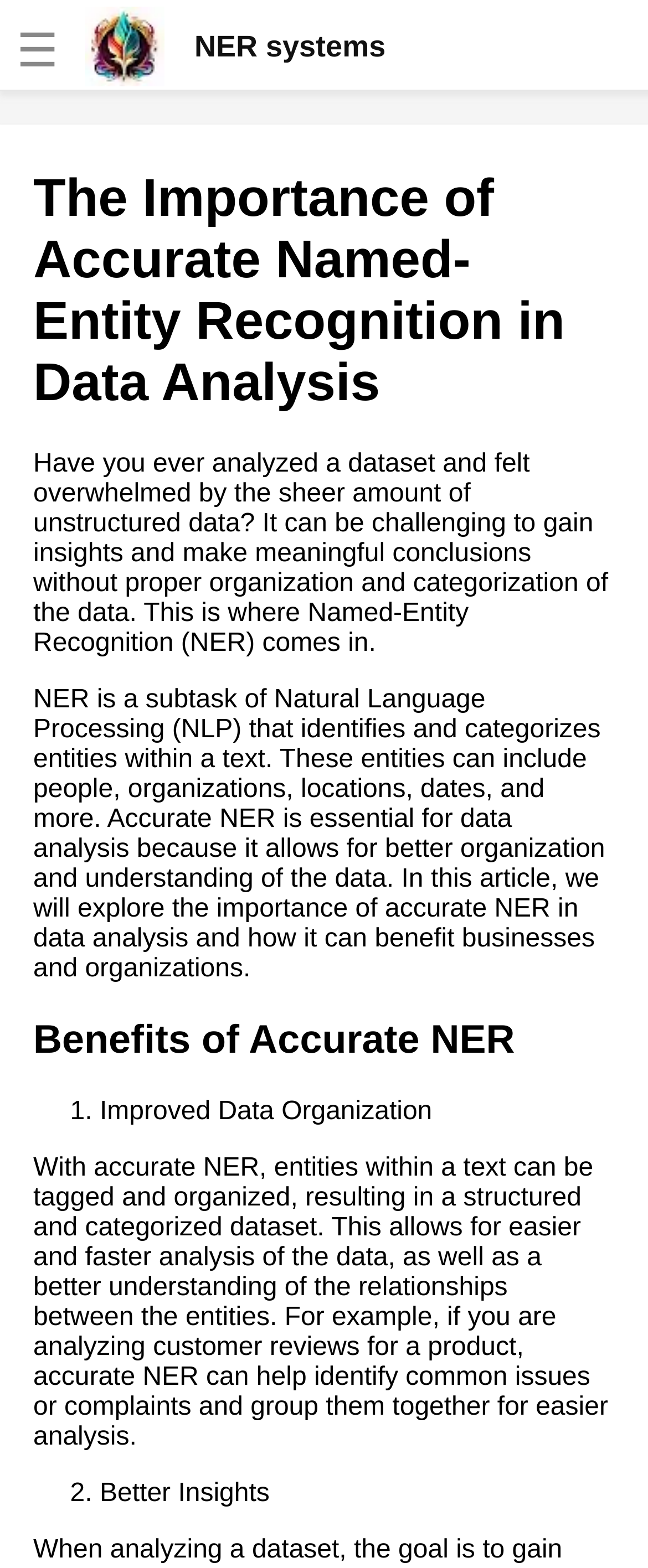Please determine the bounding box coordinates of the area that needs to be clicked to complete this task: 'Explore the benefits of using NER systems'. The coordinates must be four float numbers between 0 and 1, formatted as [left, top, right, bottom].

[0.038, 0.461, 0.615, 0.516]